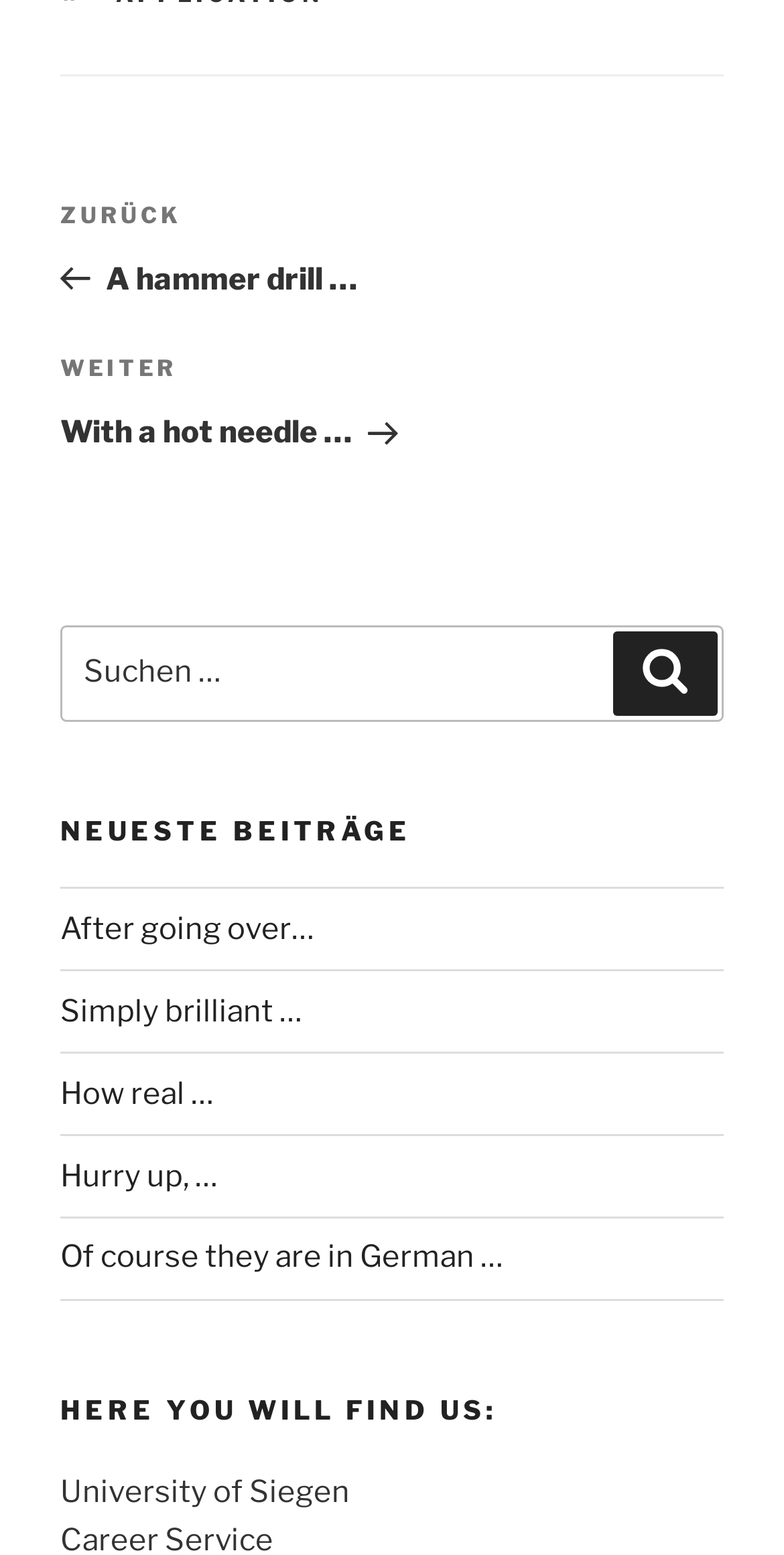Predict the bounding box coordinates of the area that should be clicked to accomplish the following instruction: "Search for a specific term". The bounding box coordinates should consist of four float numbers between 0 and 1, i.e., [left, top, right, bottom].

[0.077, 0.402, 0.923, 0.464]